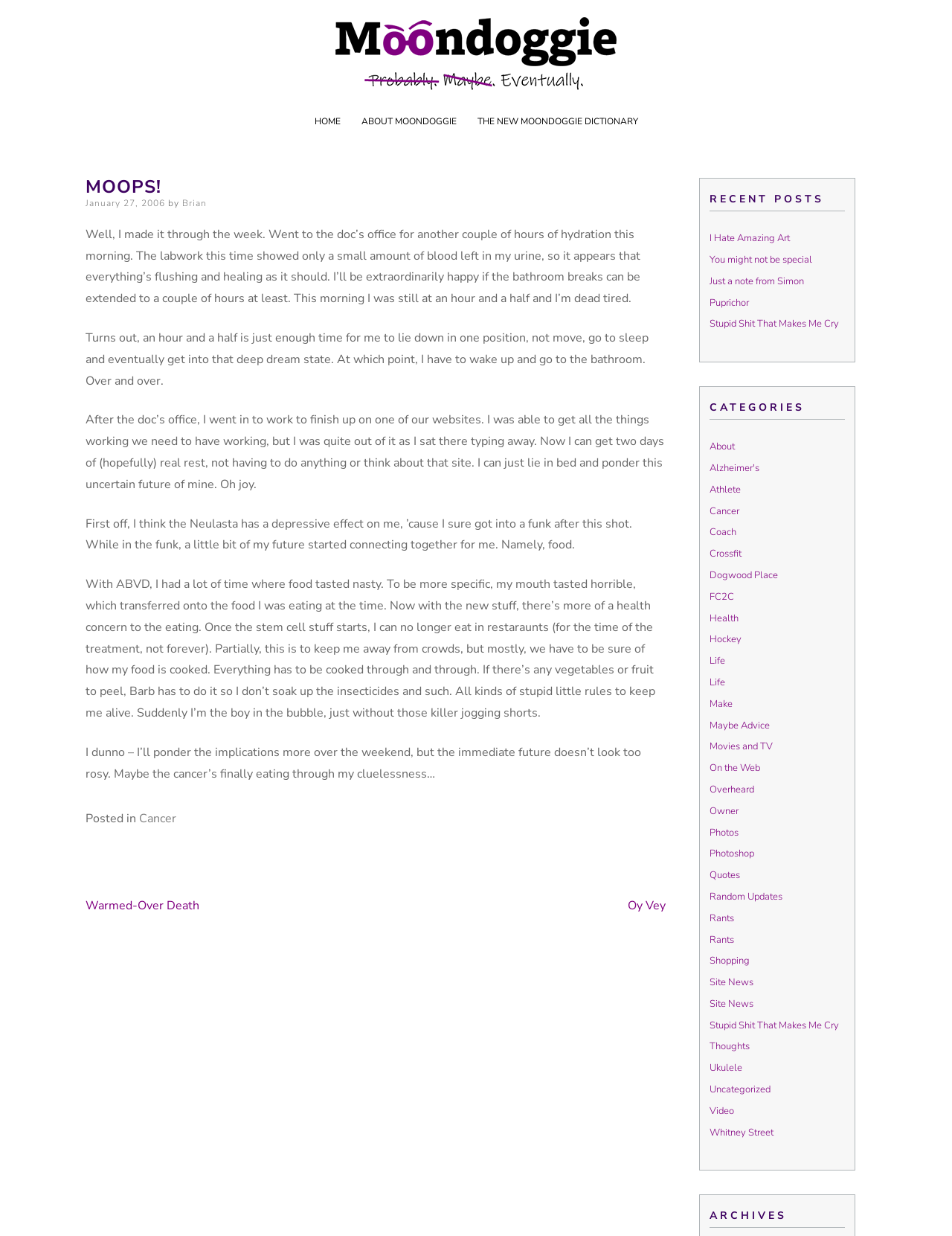Provide a comprehensive description of the webpage.

The webpage is a blog post from Moondoggie Productions, titled "MOOPS!". At the top, there is a link to skip to the content and a link to the Moondoggie Productions website. Below that, there is a static text "Probably. Maybe. Eventually." and a horizontal navigation menu with links to "HOME", "ABOUT MOONDOGGIE", and "THE NEW MOONDOGGIE DICTIONARY".

The main content of the page is an article with a heading "MOOPS!" and a series of paragraphs describing the author's experience with cancer treatment. The text is divided into several sections, each describing a different aspect of the author's journey, including their visit to the doctor's office, their struggles with hydration, and their feelings about the future.

To the right of the article, there is a sidebar with several sections. The first section is titled "RECENT POSTS" and lists several links to other blog posts. Below that, there is a section titled "CATEGORIES" with links to various categories such as "About", "Alzheimer's", "Athlete", and many others.

At the bottom of the page, there is a footer section with a link to "Posts" and a section titled "Post navigation" with links to previous and next posts. There is also a section titled "ARCHIVES" with links to archived blog posts.